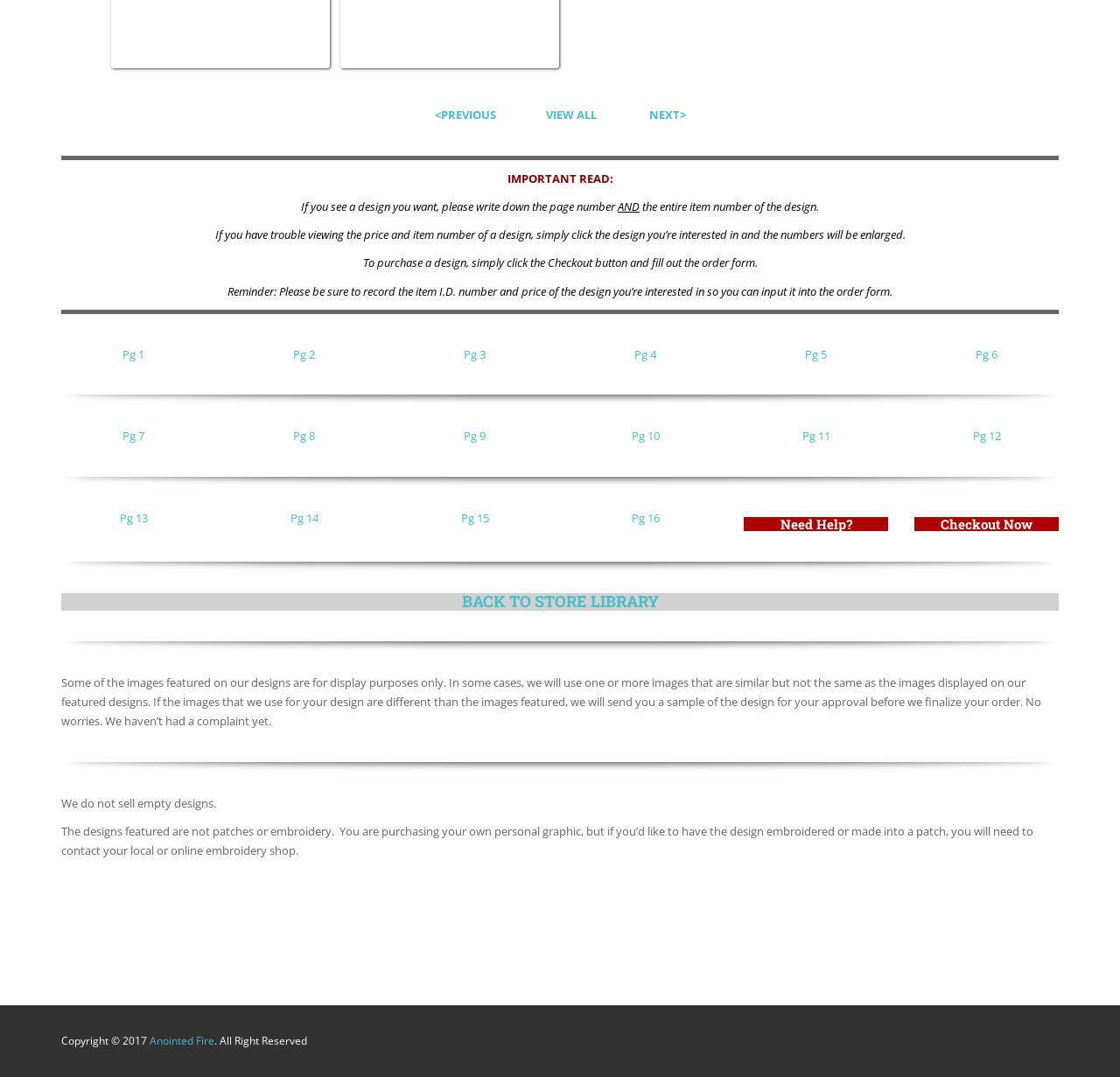Locate the bounding box coordinates of the UI element described by: "BACK TO STORE LIBRARY". The bounding box coordinates should consist of four float numbers between 0 and 1, i.e., [left, top, right, bottom].

[0.412, 0.548, 0.588, 0.568]